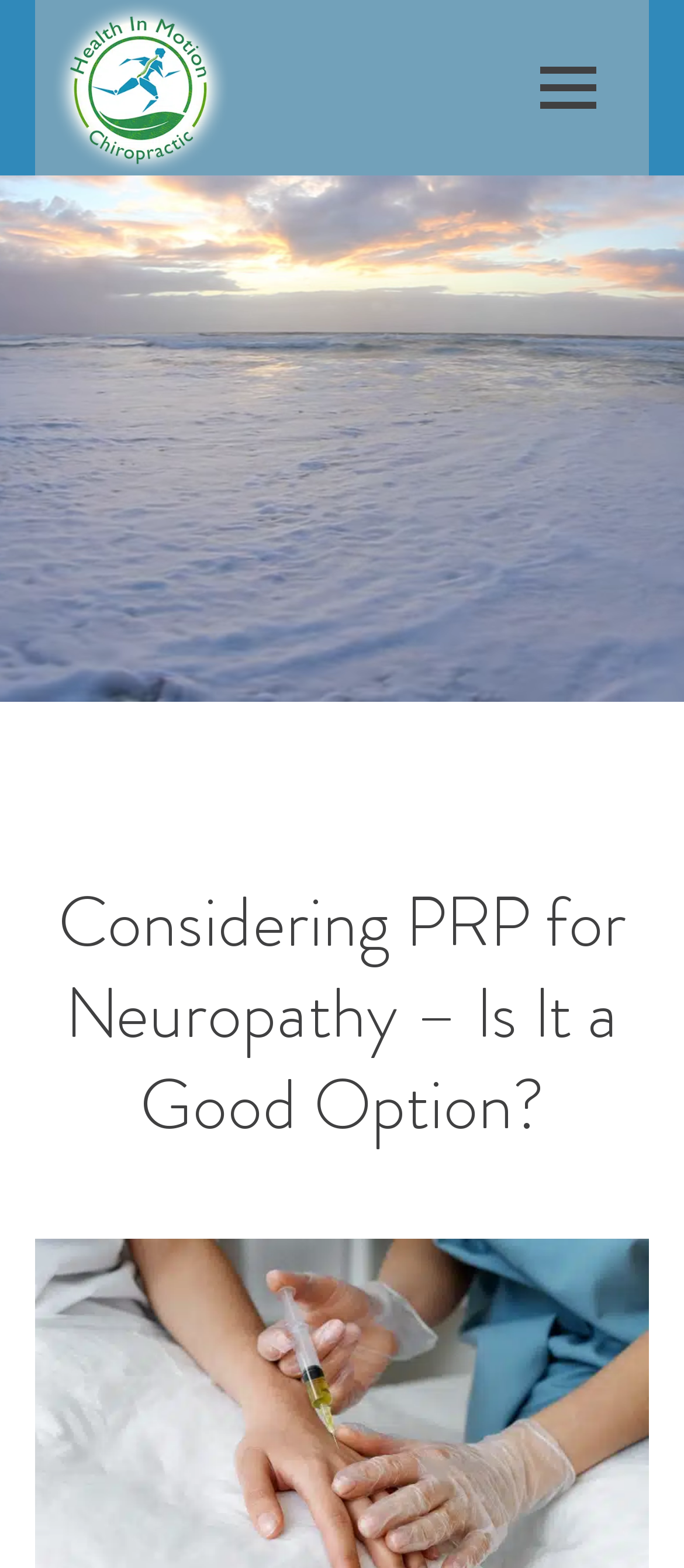Please extract and provide the main headline of the webpage.

Considering PRP for Neuropathy – Is It a Good Option?